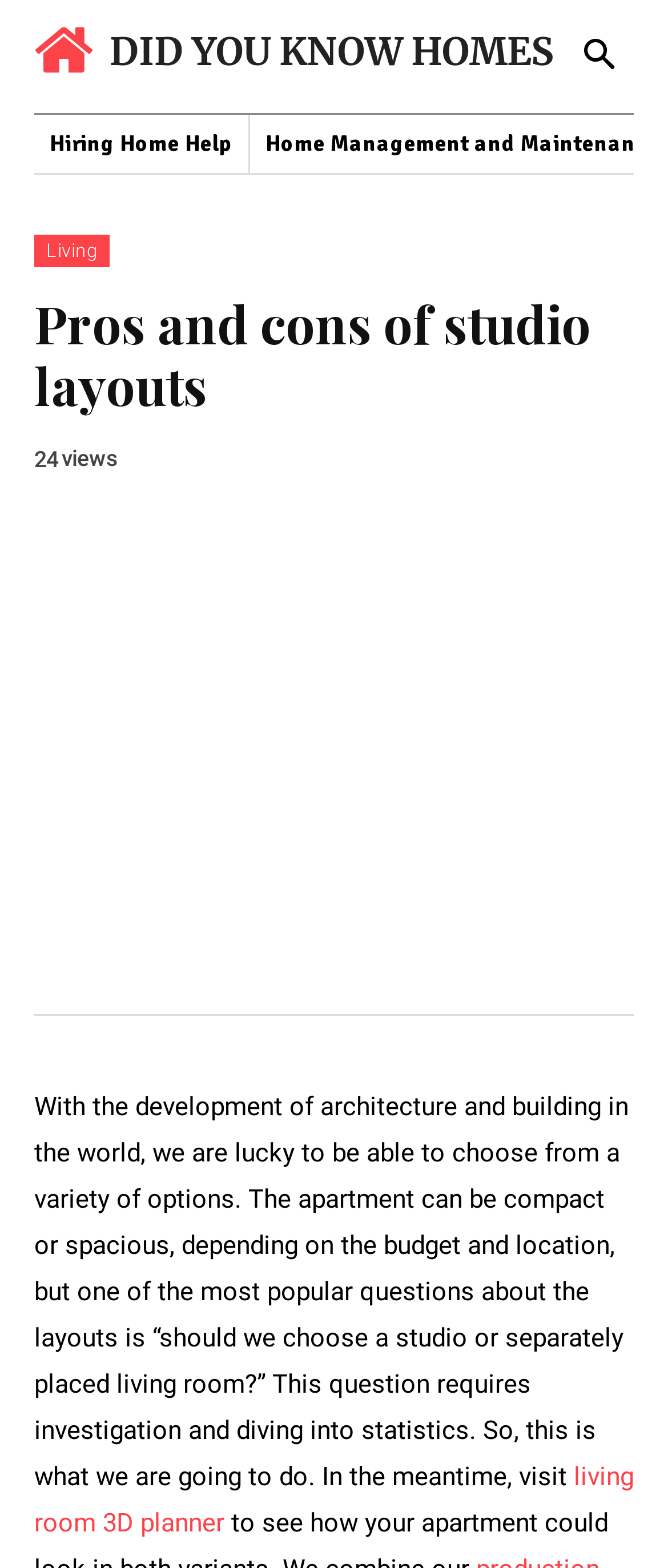What is the image about?
Look at the image and answer the question using a single word or phrase.

Studio layouts